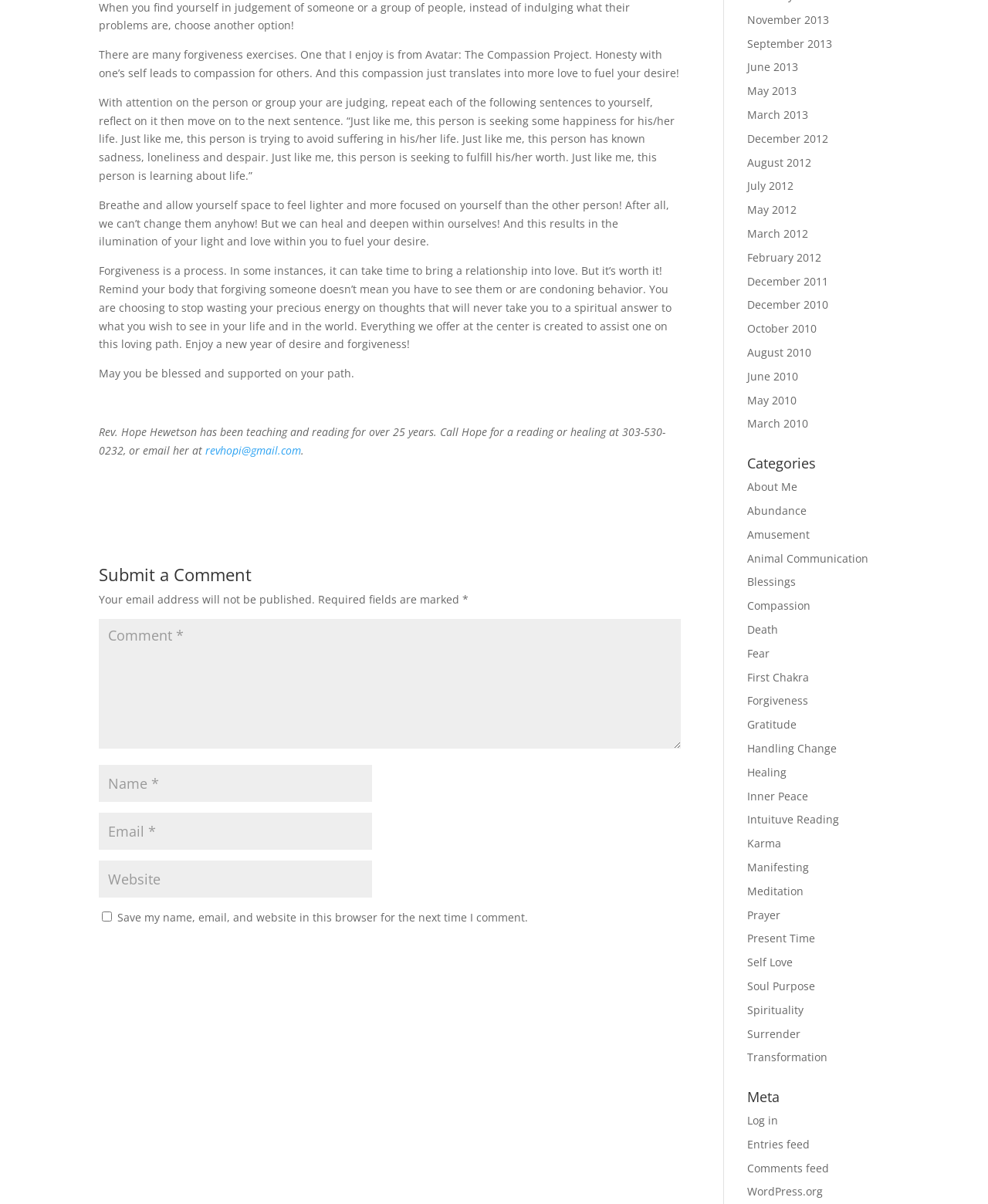Find the bounding box coordinates of the area to click in order to follow the instruction: "Click on the 'Submit Comment' button".

[0.527, 0.779, 0.689, 0.811]